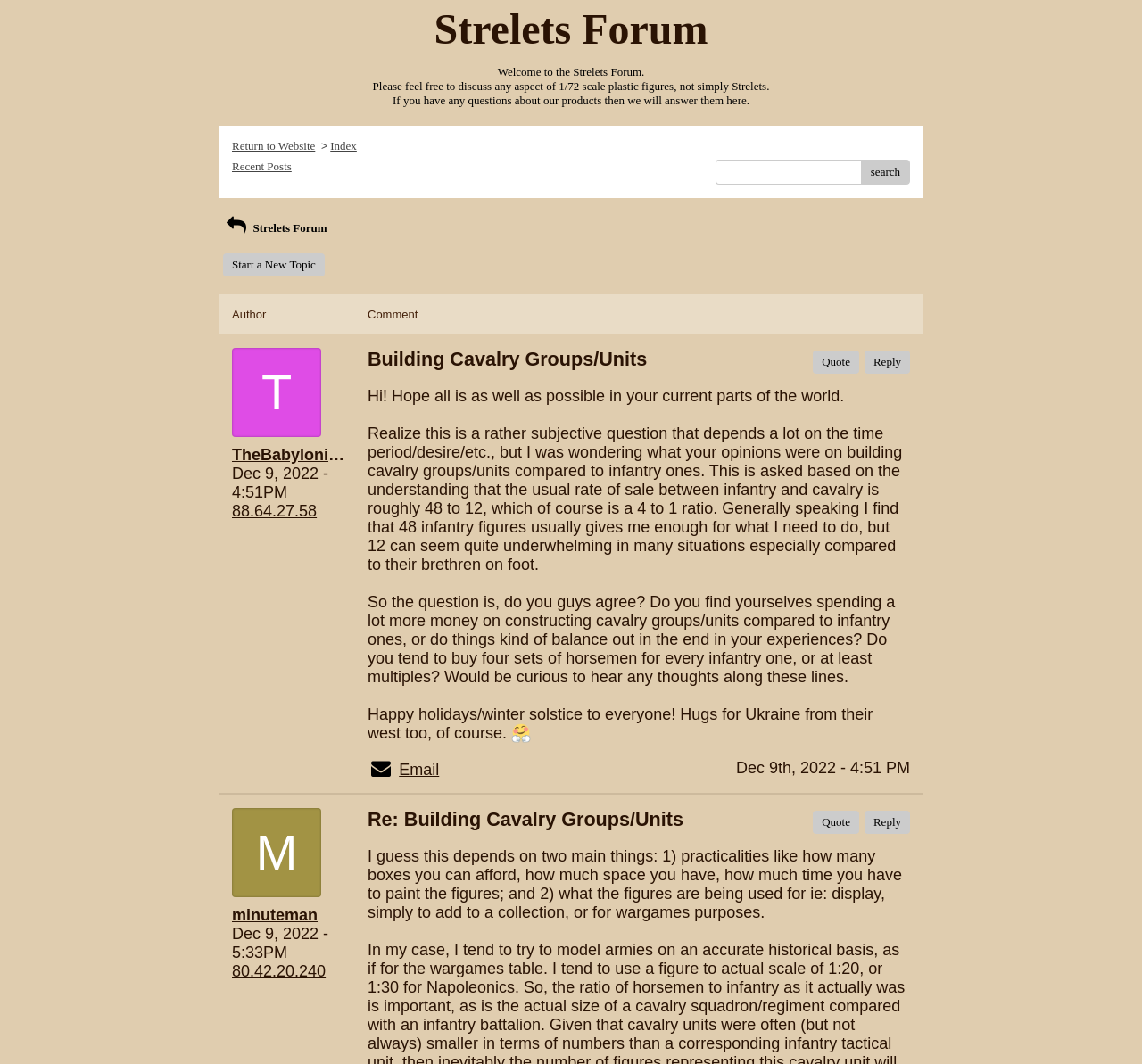Locate the bounding box coordinates of the area that needs to be clicked to fulfill the following instruction: "Reply to a post". The coordinates should be in the format of four float numbers between 0 and 1, namely [left, top, right, bottom].

[0.757, 0.329, 0.797, 0.351]